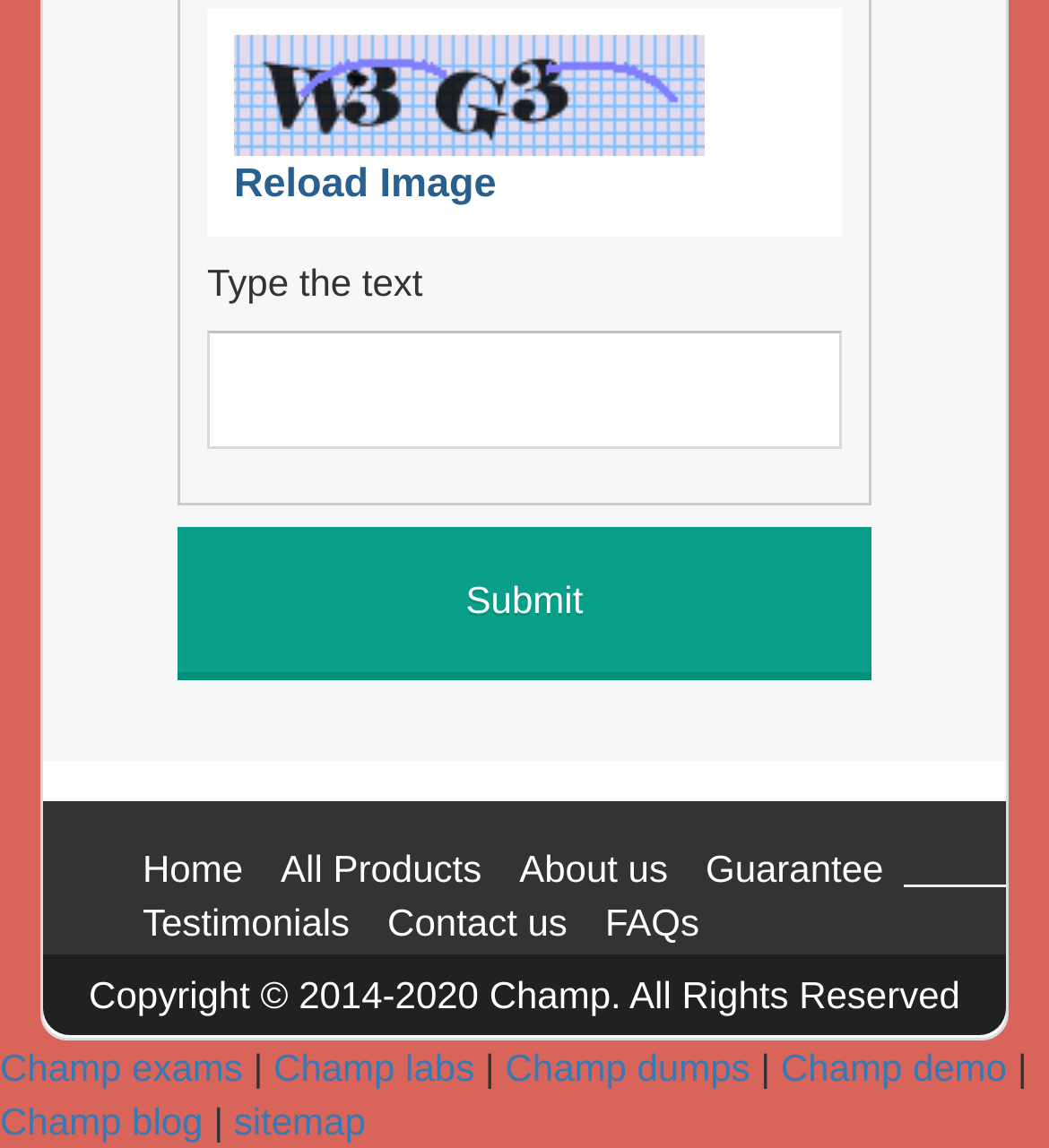Provide the bounding box coordinates of the section that needs to be clicked to accomplish the following instruction: "Check the article about how fast does a cbd gummy work."

None